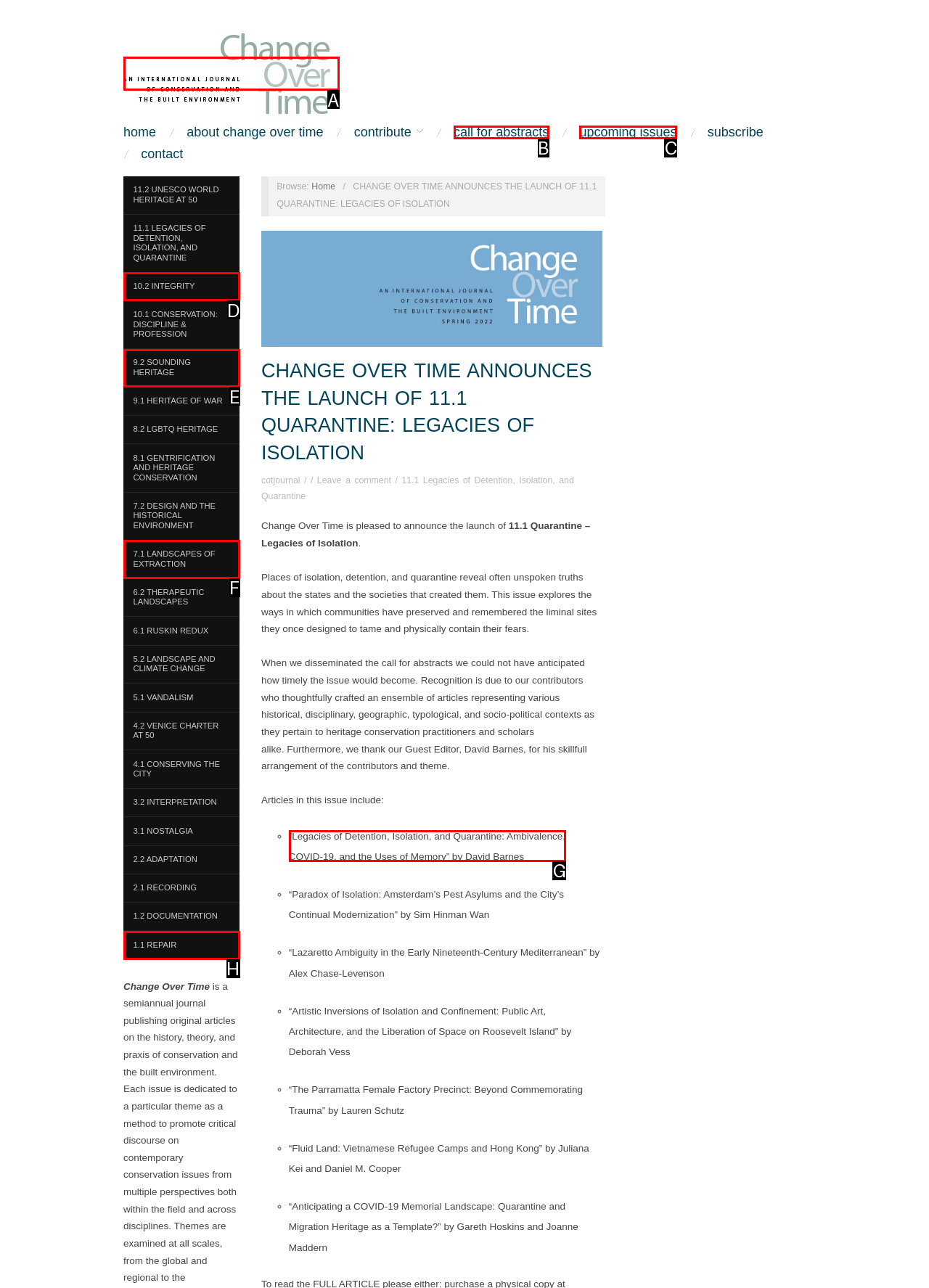What is the letter of the UI element you should click to Read the article 'Legacies of Detention, Isolation, and Quarantine: Ambivalence, COVID-19, and the Uses of Memory'? Provide the letter directly.

G